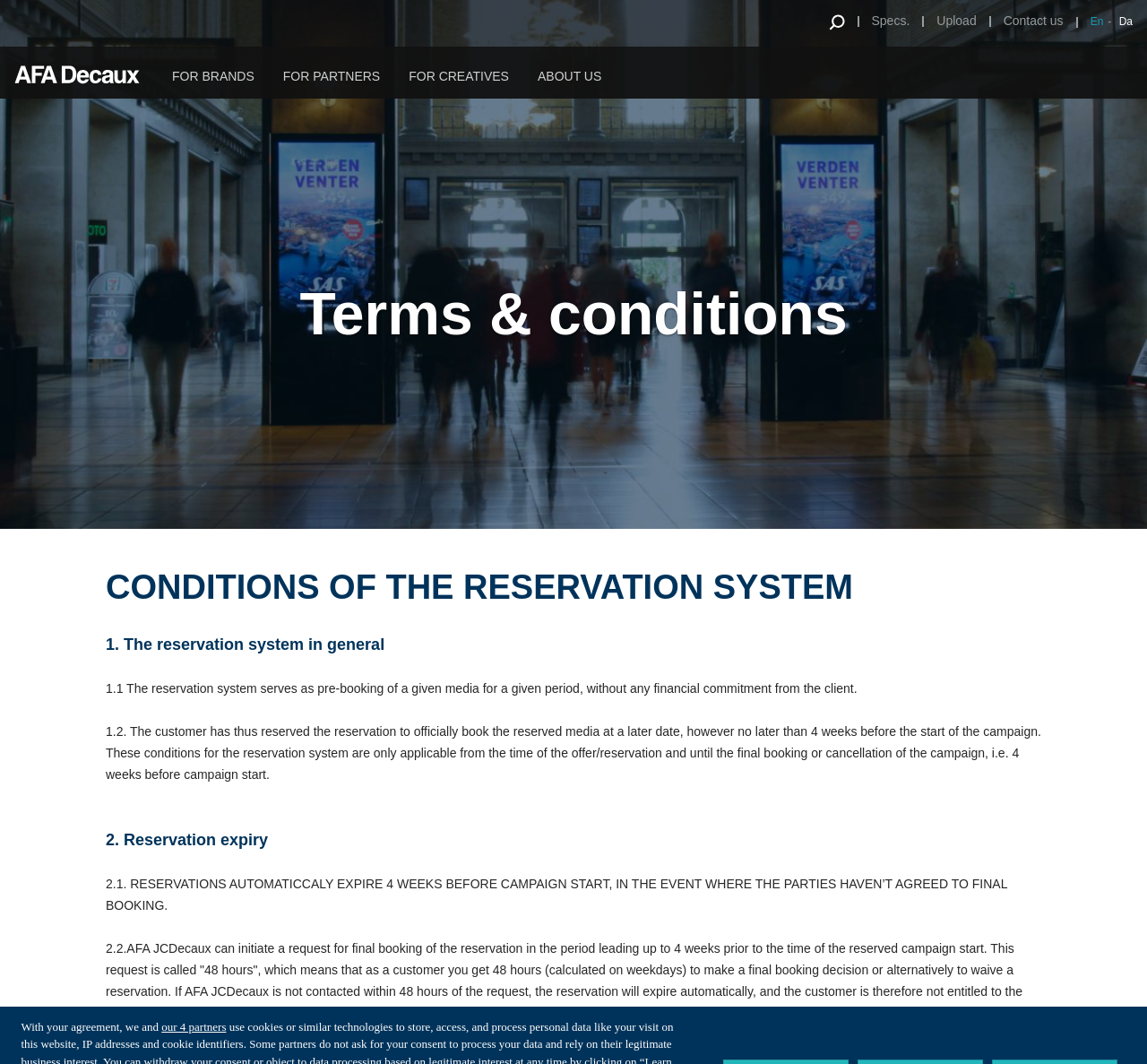Using the information shown in the image, answer the question with as much detail as possible: What happens to reservations 4 weeks before campaign start?

As stated in section 2.1 of the conditions of the reservation system, reservations automatically expire 4 weeks before campaign start, in the event where the parties haven't agreed to final booking.